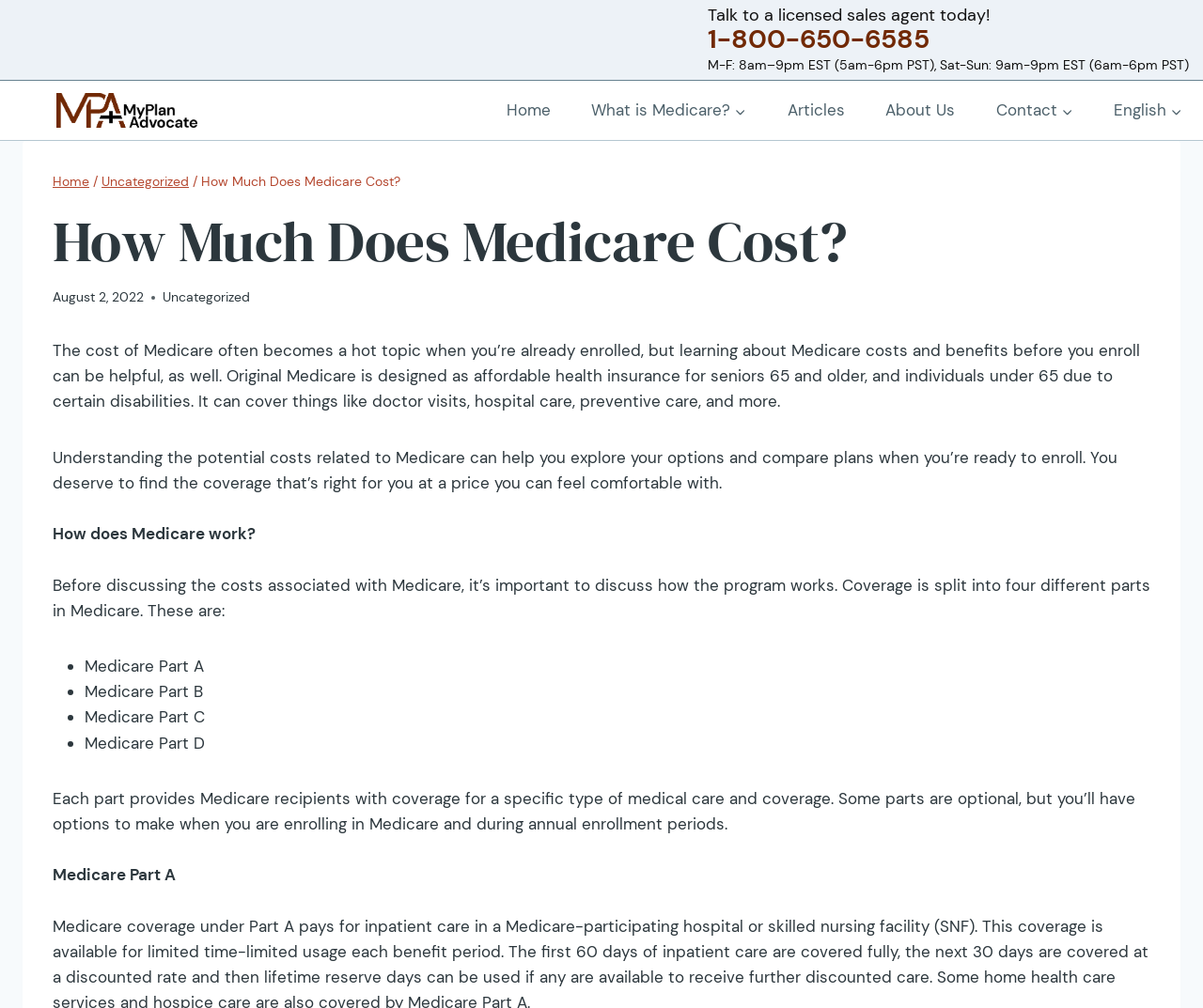Identify the bounding box coordinates of the specific part of the webpage to click to complete this instruction: "Visit the home page".

[0.404, 0.08, 0.475, 0.139]